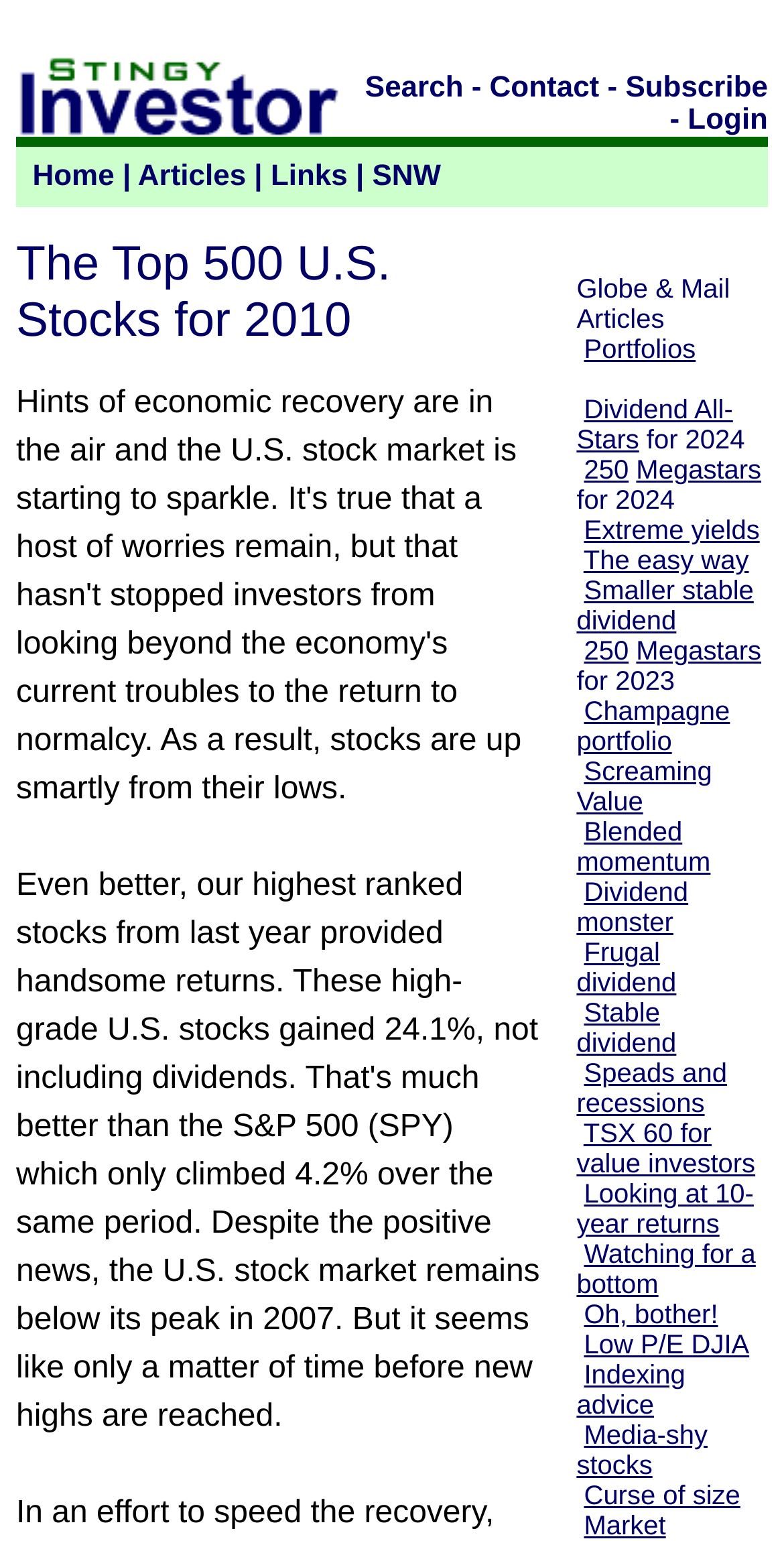Identify the bounding box coordinates of the clickable region necessary to fulfill the following instruction: "Click on the 'Stingy Investor' logo". The bounding box coordinates should be four float numbers between 0 and 1, i.e., [left, top, right, bottom].

[0.021, 0.037, 0.444, 0.089]